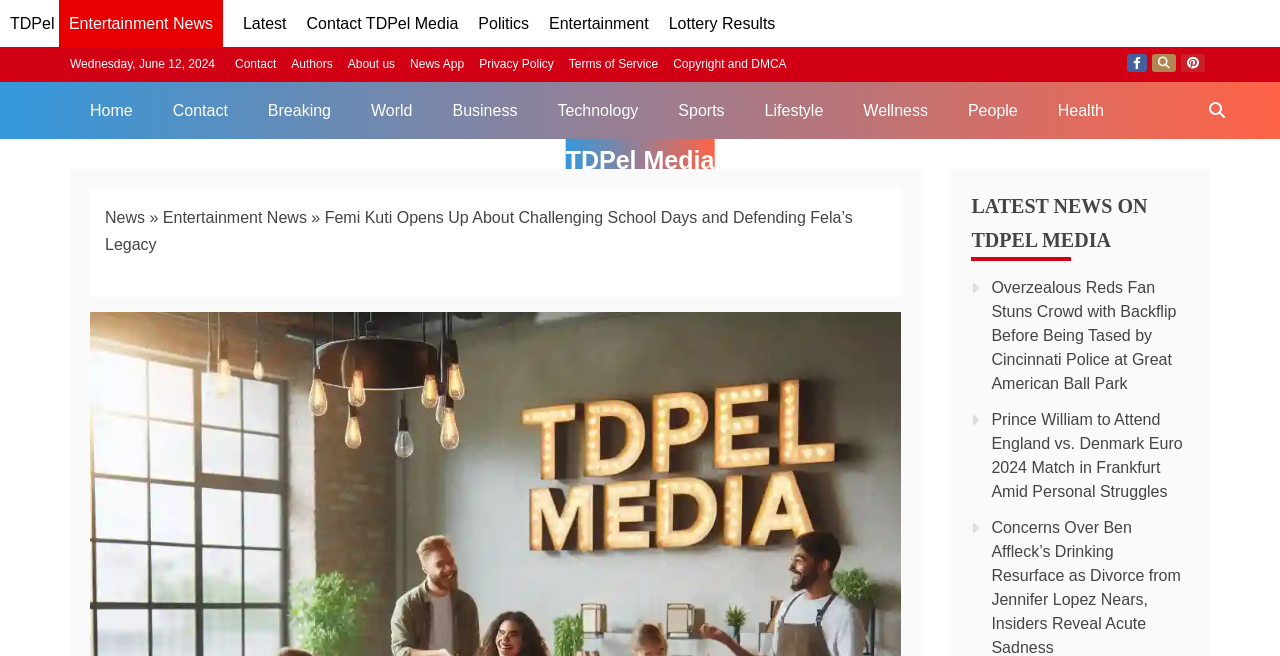Please provide the bounding box coordinates for the element that needs to be clicked to perform the instruction: "Search TDPel Media". The coordinates must consist of four float numbers between 0 and 1, formatted as [left, top, right, bottom].

[0.933, 0.124, 0.969, 0.212]